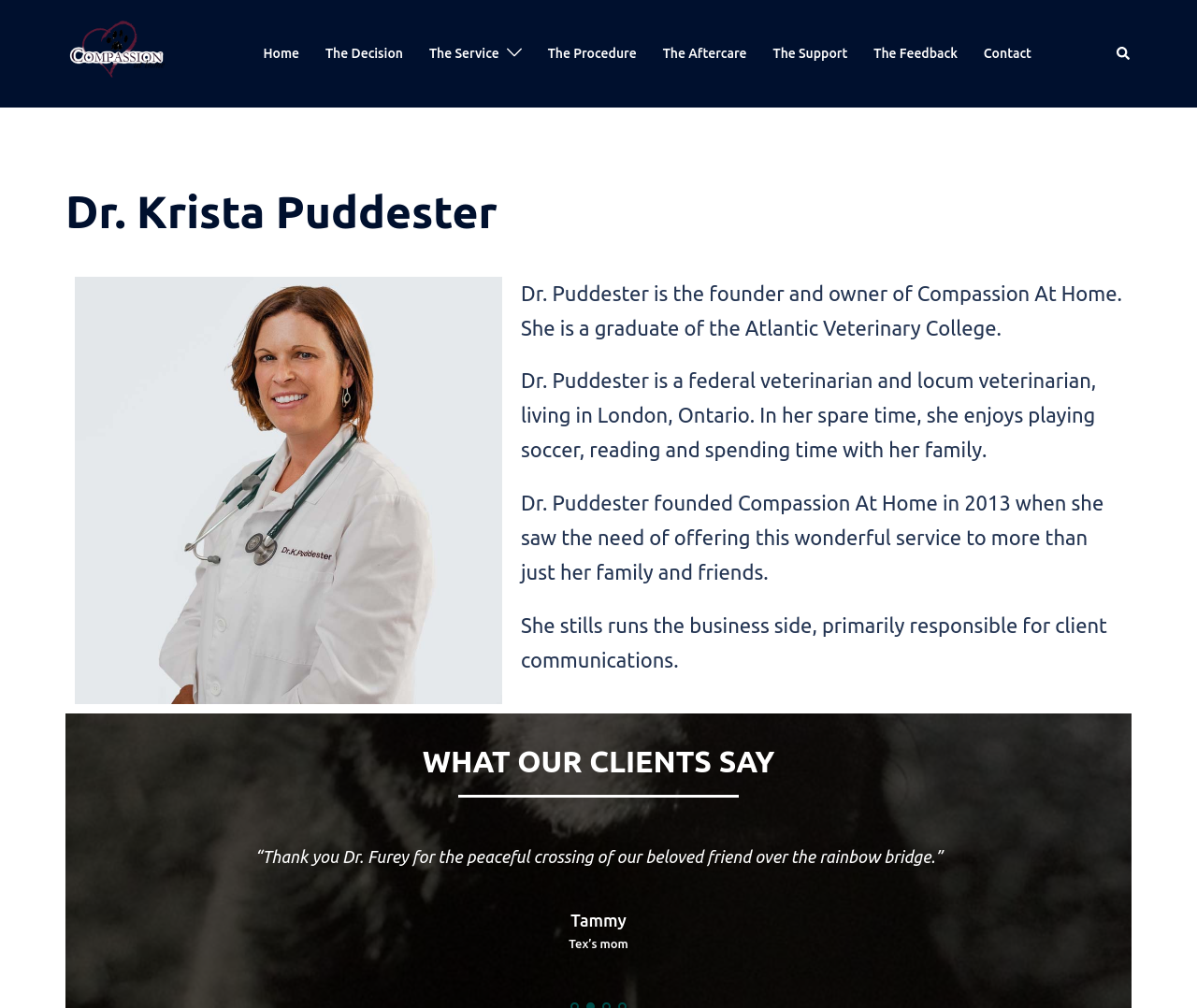Offer a meticulous description of the webpage's structure and content.

The webpage is about Dr. Krista Puddester, a federal veterinarian and locum veterinarian living in London, Ontario. At the top left of the page, there is a logo image and a link to "CompassionAtHome". Below this, there is a navigation menu with links to various sections of the website, including "Home", "The Decision", "The Service", "The Procedure", "The Aftercare", "The Support", "The Feedback", and "Contact". 

To the right of the navigation menu, there is a small image. Below the navigation menu, there is a header section with a heading that displays Dr. Puddester's name. 

The main content of the page is divided into sections. The first section provides a brief introduction to Dr. Puddester, mentioning her education and interests. The second section describes how she founded Compassion At Home in 2013 and her current role in the business. 

Further down the page, there is a section titled "WHAT OUR CLIENTS SAY", which features a testimonial from a client, Tammy, with a quote and her relationship to the pet, Tex.